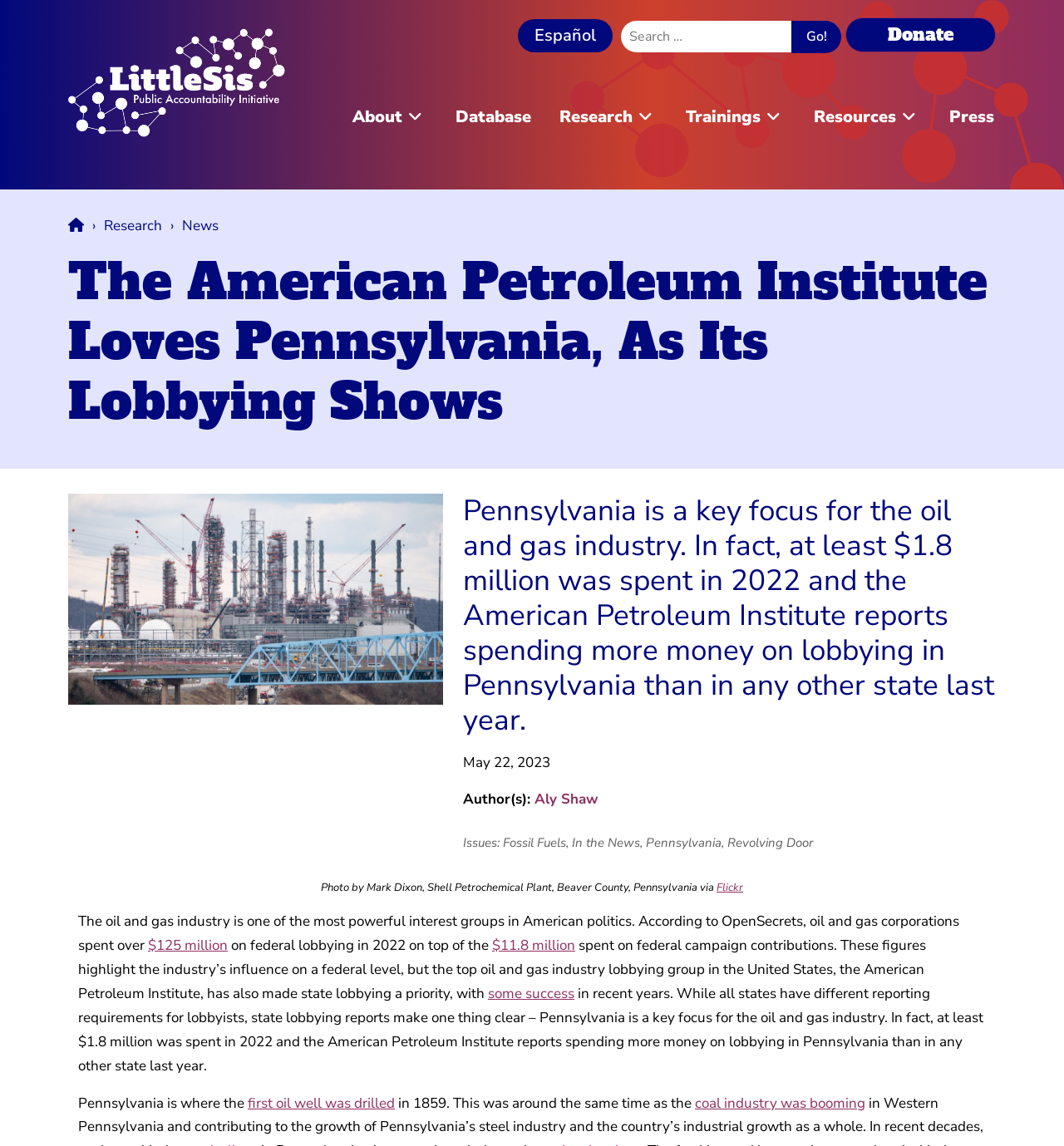Respond with a single word or phrase to the following question: In which year was the first oil well drilled in Pennsylvania?

1859